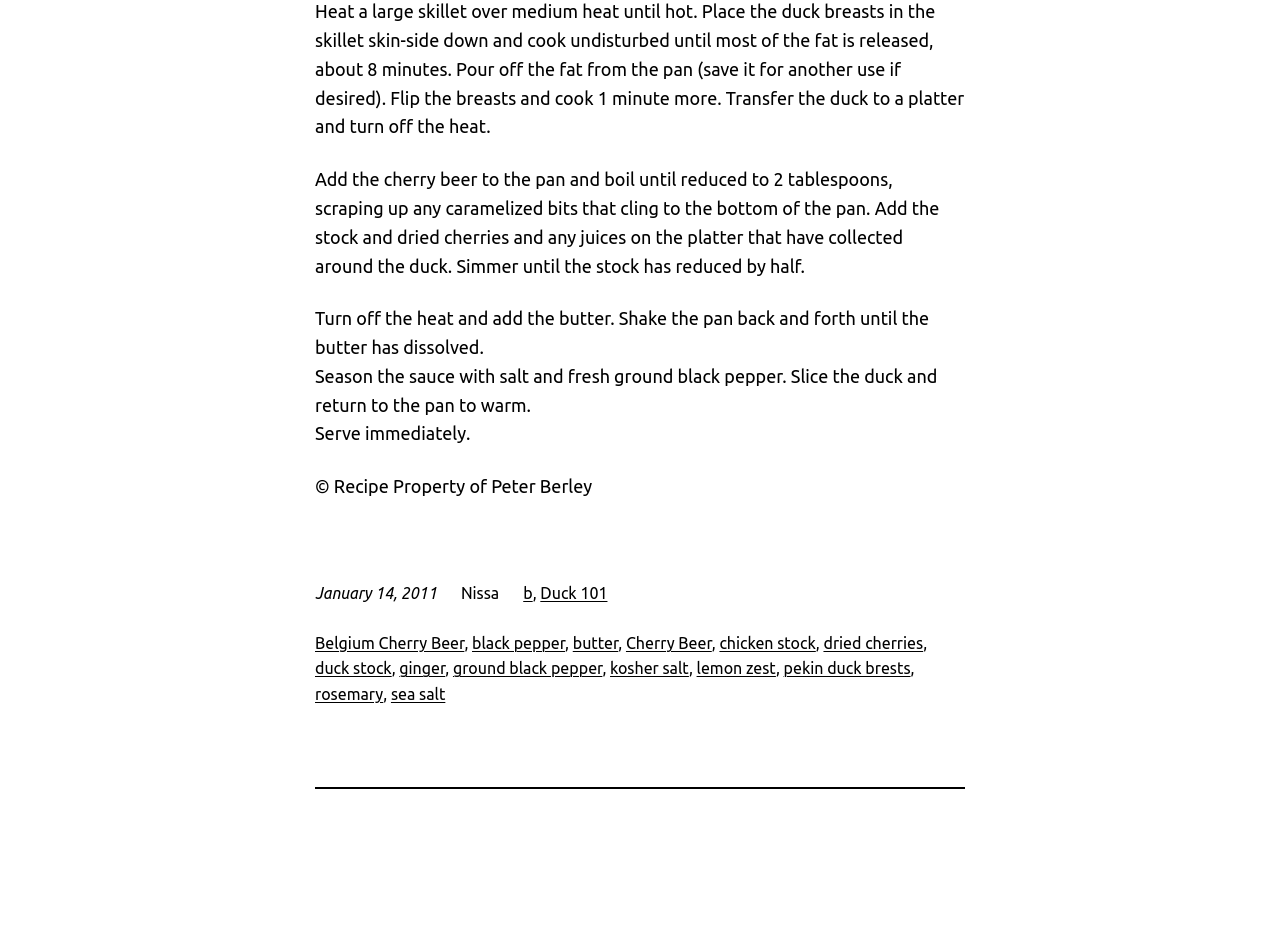Pinpoint the bounding box coordinates of the clickable element to carry out the following instruction: "Click the link 'Belgium Cherry Beer'."

[0.246, 0.683, 0.363, 0.702]